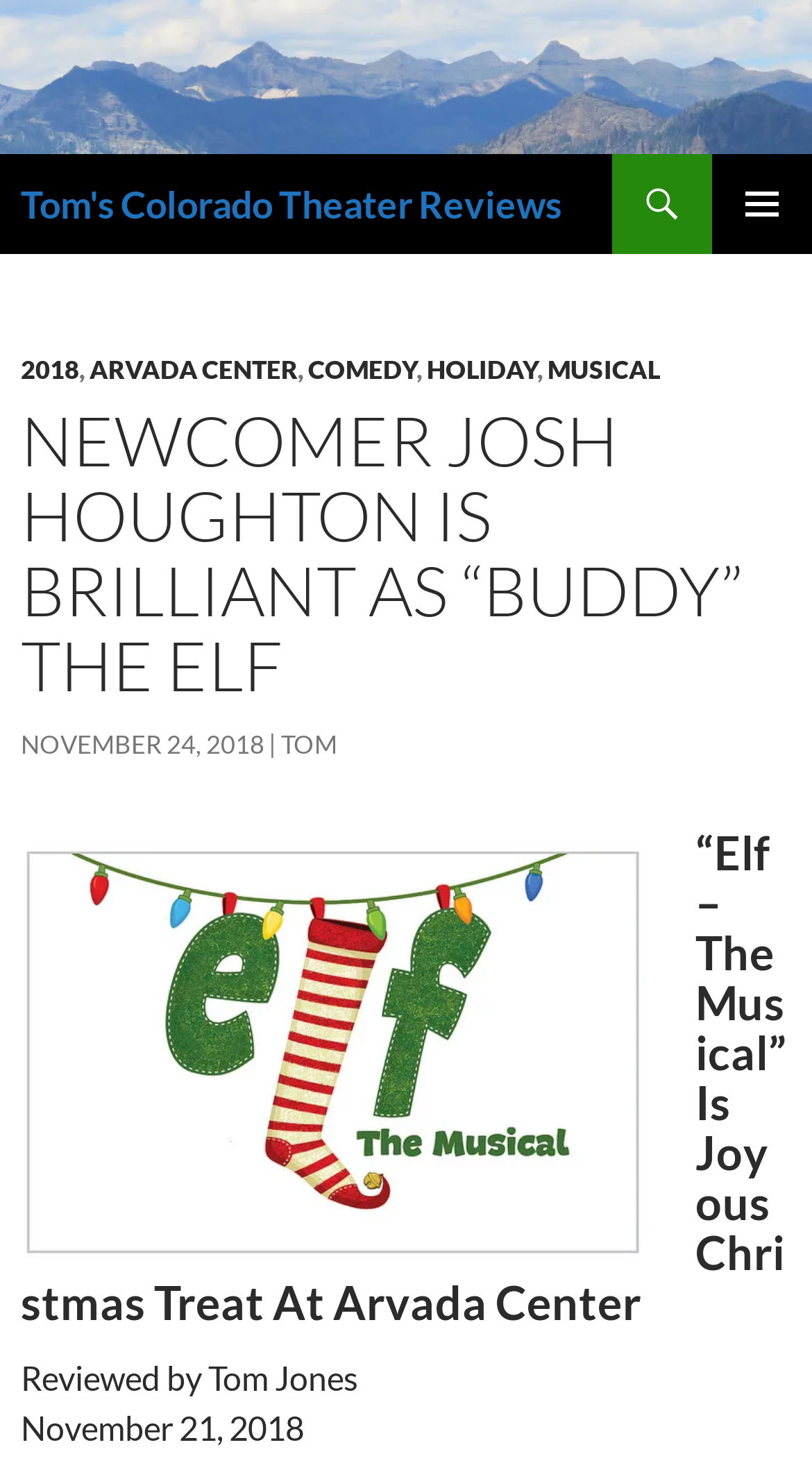Can you show the bounding box coordinates of the region to click on to complete the task described in the instruction: "Open primary menu"?

[0.877, 0.105, 1.0, 0.174]